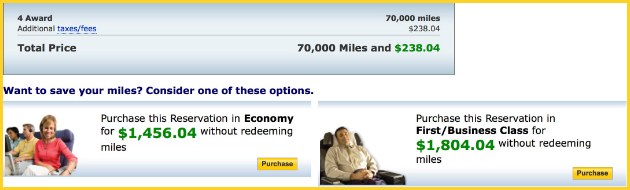Provide a thorough description of the image, including all visible elements.

The image presents a flight reservation summary highlighting two options for purchasing a ticket. The top portion indicates that travelers can redeem 70,000 miles along with an additional fee of $238.04 for taxes. Below this summary, there are two prominent options for passengers wishing to save their miles. The left side features a reservation in Economy class priced at $1,456.04 without using miles. On the right, a reservation in First/Business Class is available for $1,804.04, also excluding the redemption of miles. Both options are accompanied by a "Purchase" button, inviting users to proceed with their preferred choice. The overall design employs a clear and informative layout, ensuring travelers understand their choices for their upcoming journey.